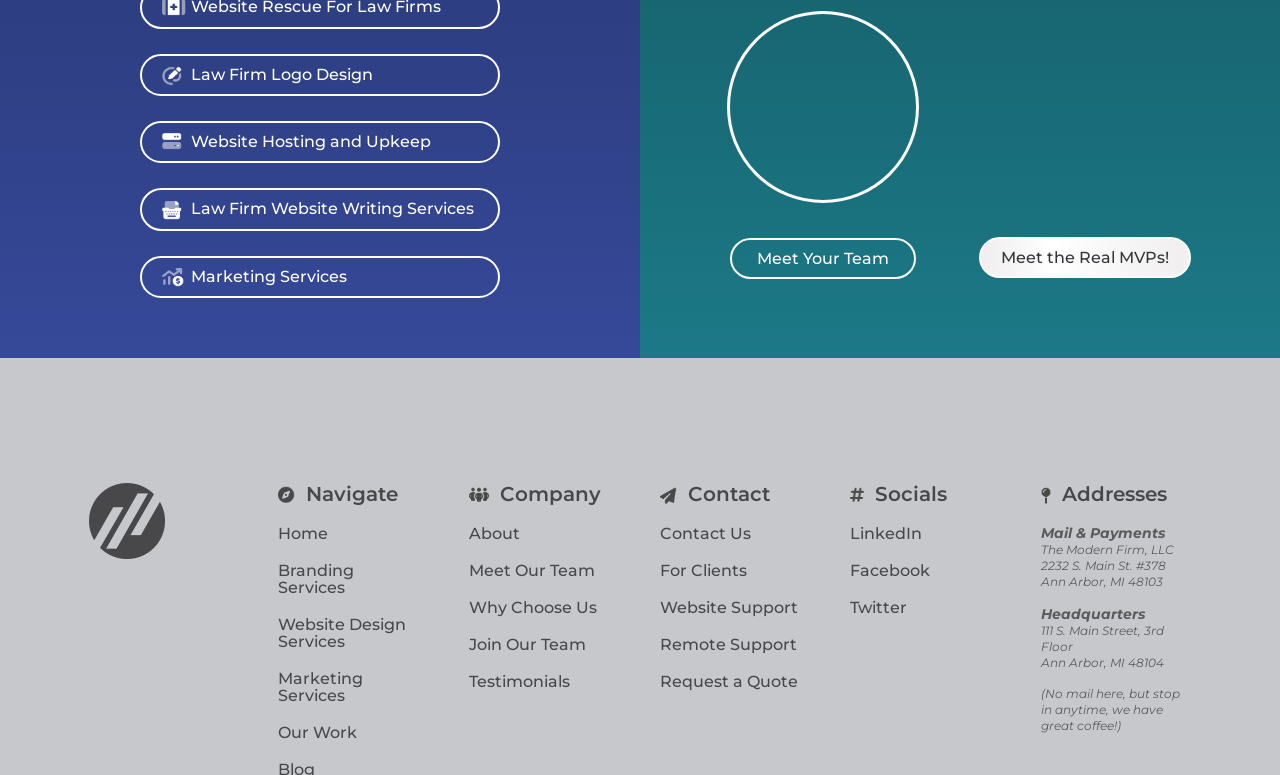What is the address of the company's headquarters?
Examine the screenshot and reply with a single word or phrase.

111 S. Main Street, 3rd Floor